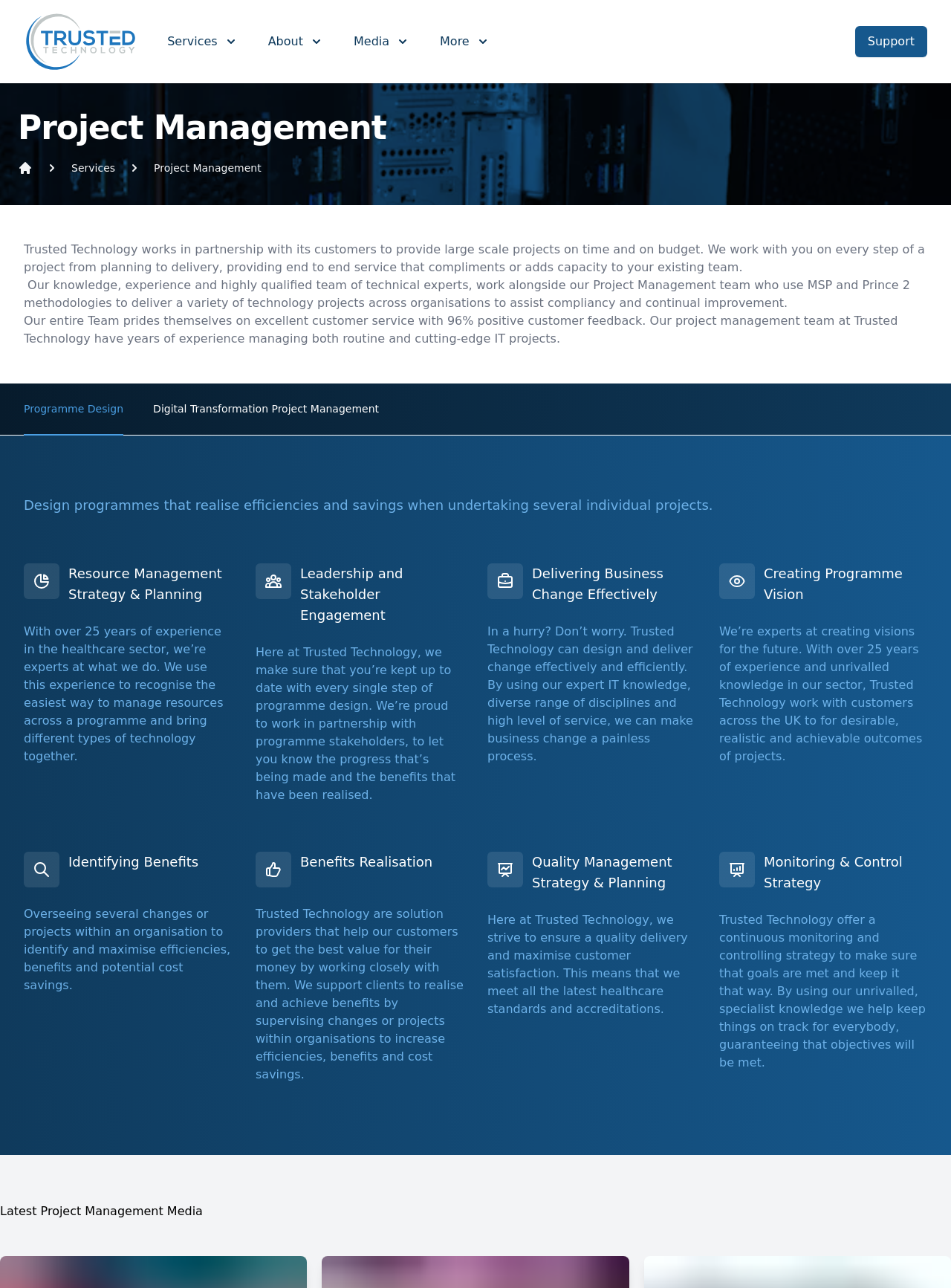Please provide a brief answer to the question using only one word or phrase: 
What is the name of the first tab in the tablist?

Programme Design